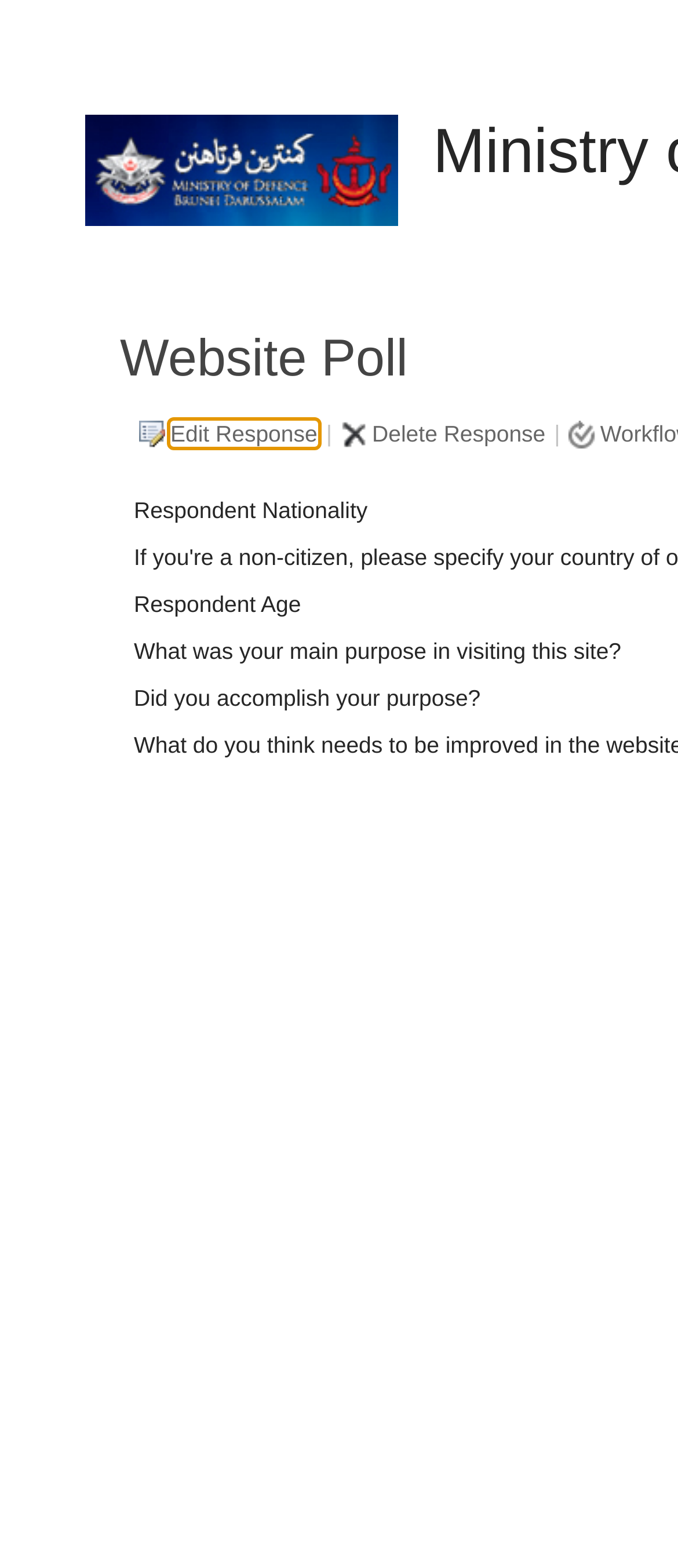What is the shortcut key for 'Edit Response'?
Answer the question with as much detail as possible.

The shortcut key for 'Edit Response' can be found in the link properties, which is 'Alt+I'. This shortcut key allows users to quickly access the 'Edit Response' option.